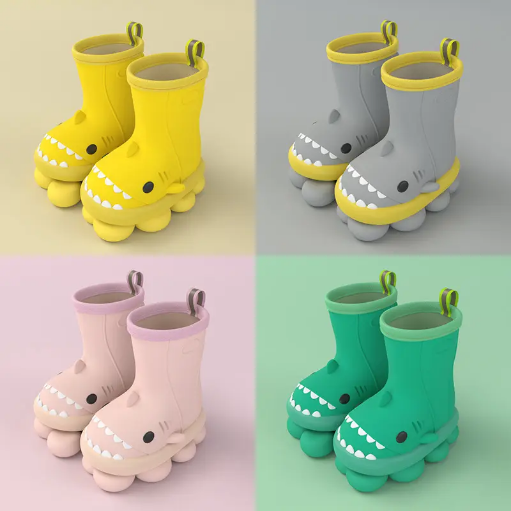What feature do the rain boots have for easy wear?
Provide a short answer using one word or a brief phrase based on the image.

Rear pull tabs